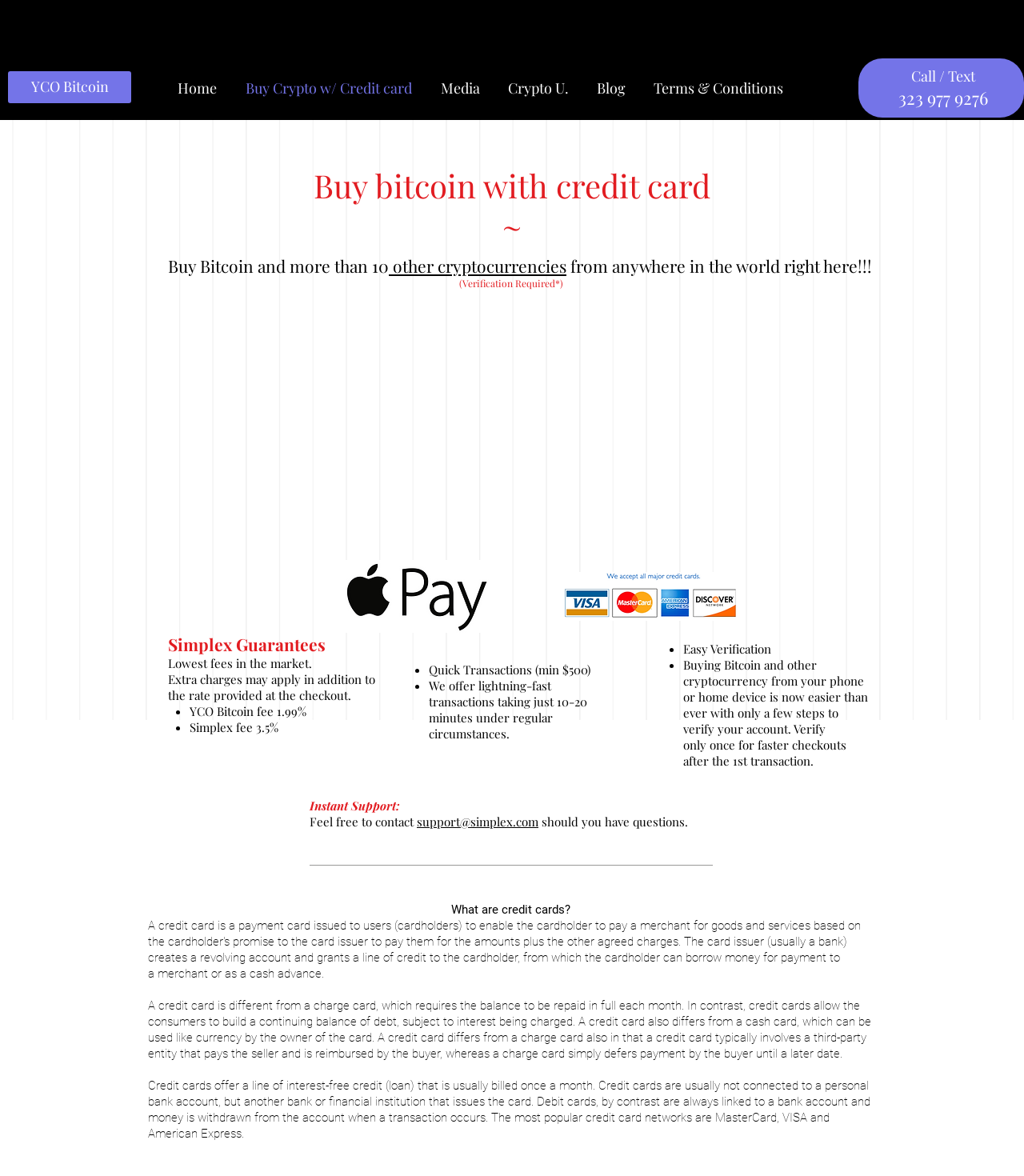Please locate the bounding box coordinates for the element that should be clicked to achieve the following instruction: "Click on 'Buy Crypto w/ Credit card'". Ensure the coordinates are given as four float numbers between 0 and 1, i.e., [left, top, right, bottom].

[0.226, 0.055, 0.416, 0.082]